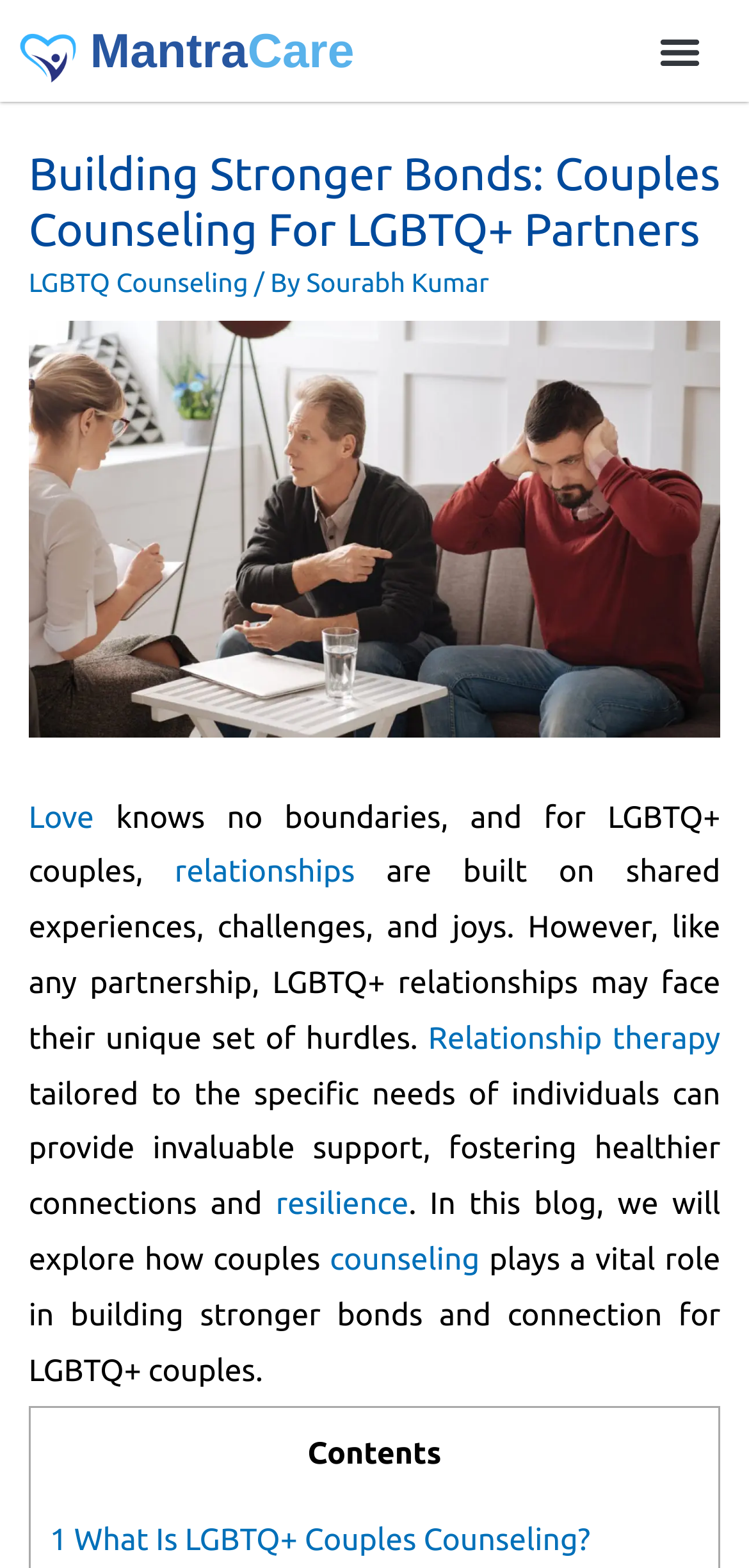Who is the author of this blog?
Please use the image to deliver a detailed and complete answer.

The author's name is mentioned in the text as 'Sourabh Kumar', which is a link, indicating that it is the author's name.